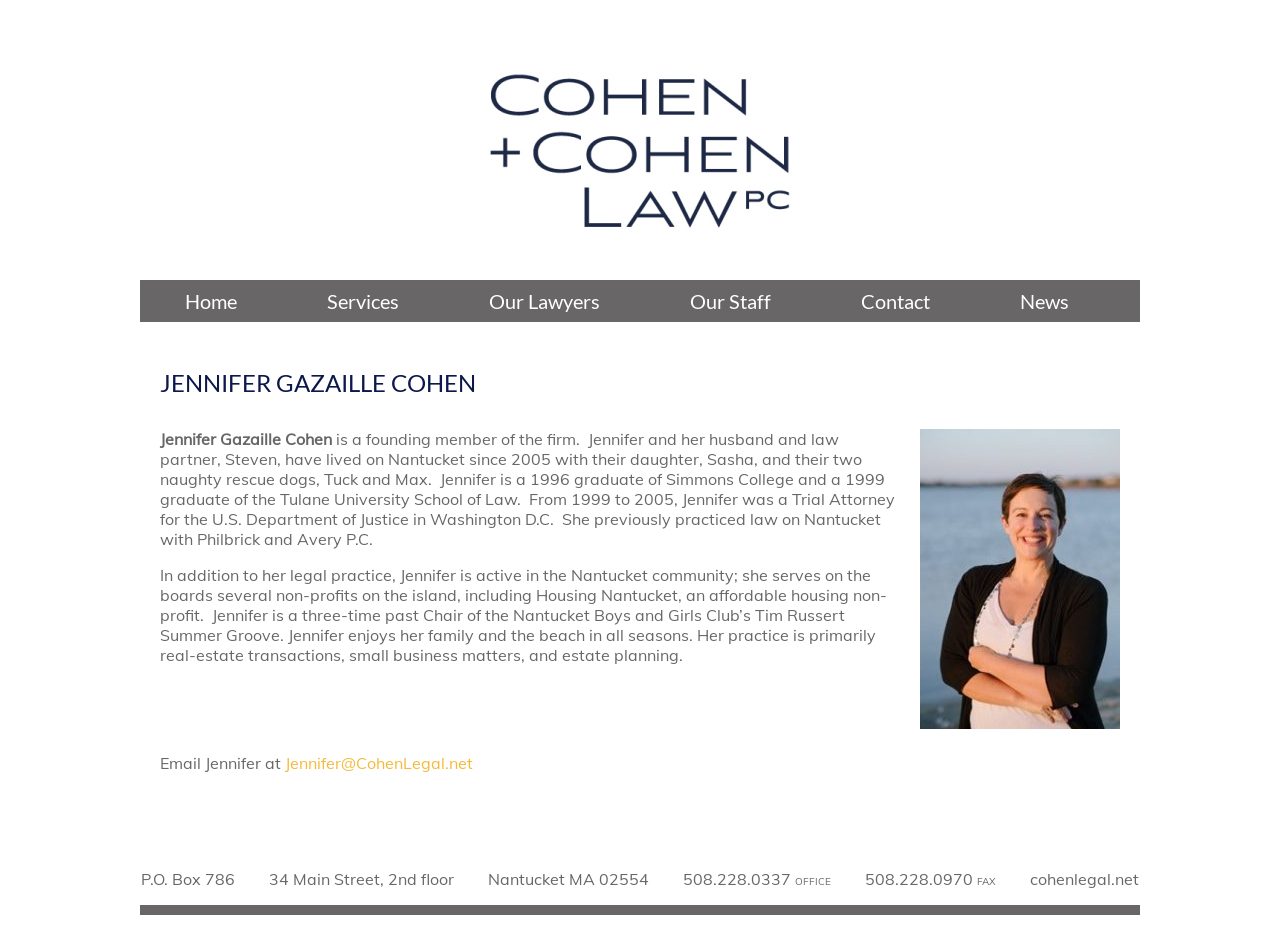Please determine the bounding box coordinates for the element that should be clicked to follow these instructions: "Visit the website 'cohenlegal.net'".

[0.805, 0.935, 0.89, 0.957]